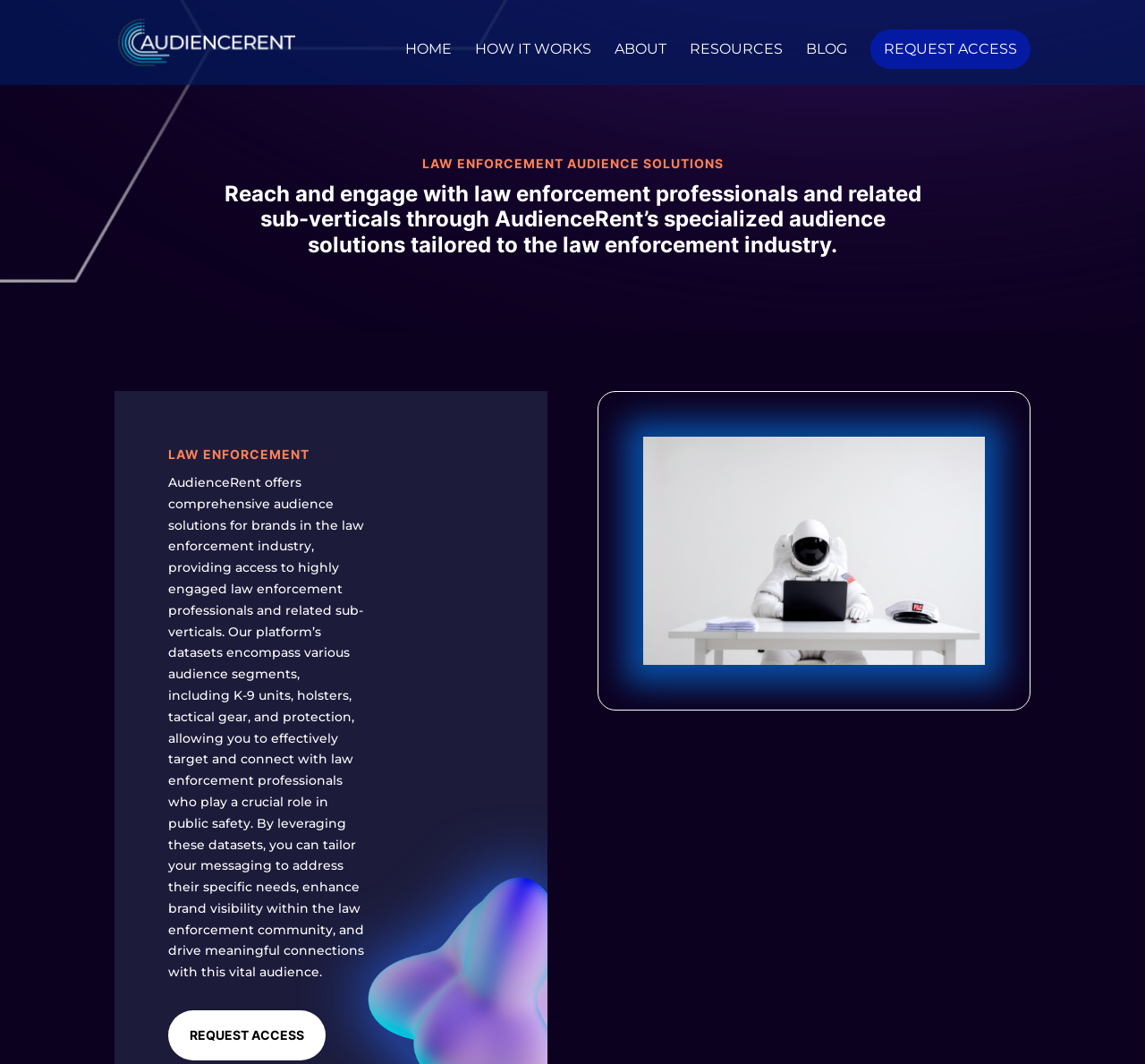Identify the first-level heading on the webpage and generate its text content.

Reach and engage with law enforcement professionals and related sub-verticals through AudienceRent’s specialized audience solutions tailored to the law enforcement industry.